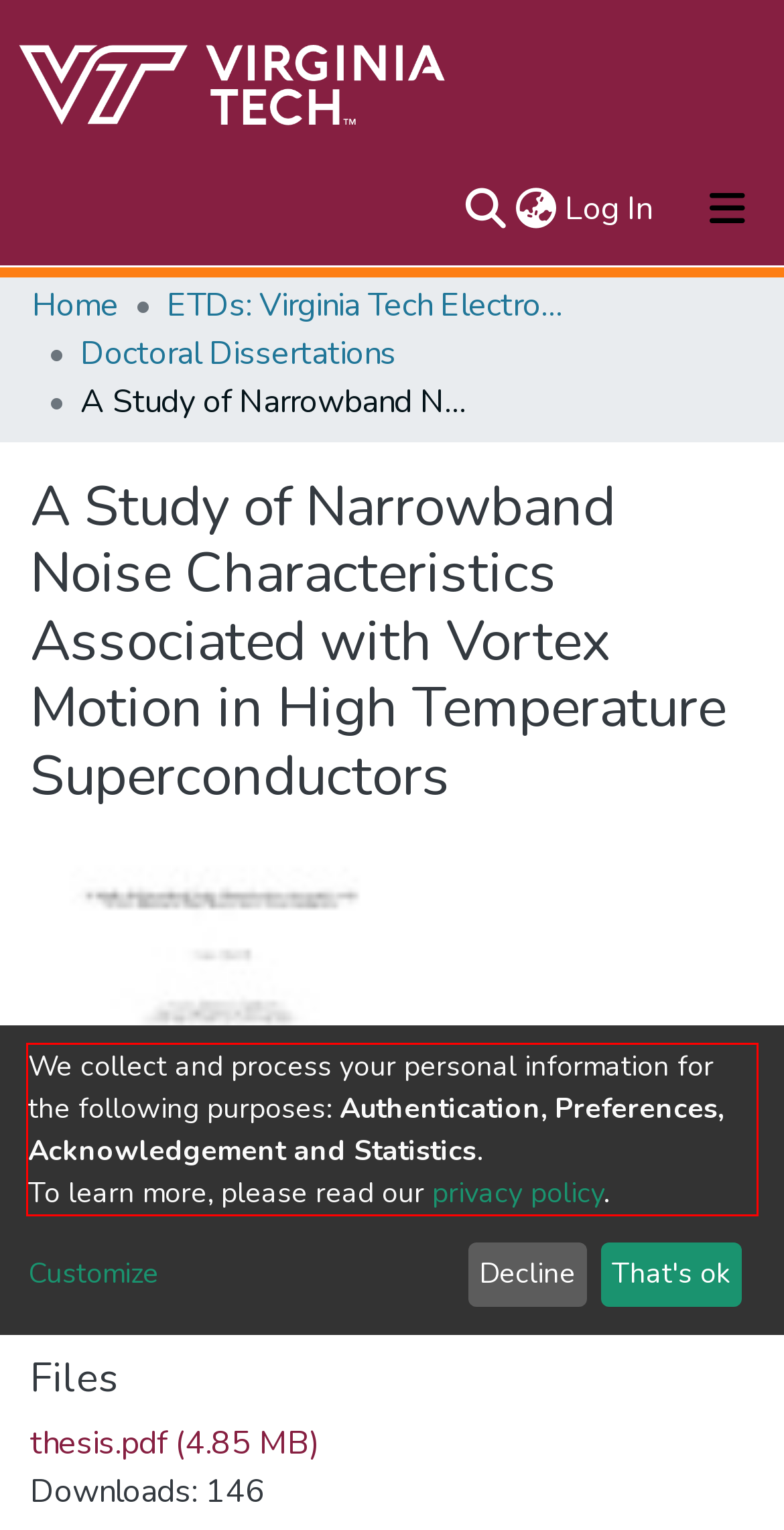You have a screenshot of a webpage where a UI element is enclosed in a red rectangle. Perform OCR to capture the text inside this red rectangle.

We collect and process your personal information for the following purposes: Authentication, Preferences, Acknowledgement and Statistics. To learn more, please read our privacy policy.